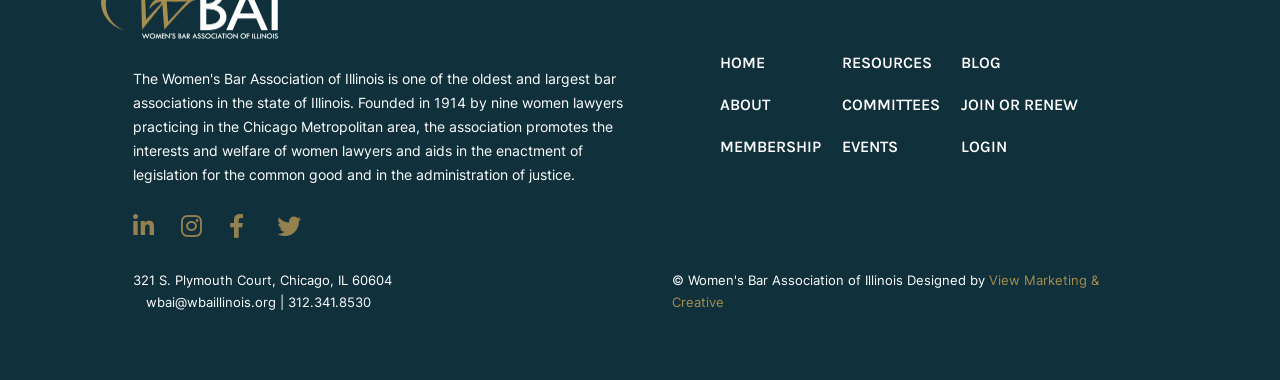Please specify the bounding box coordinates of the clickable region necessary for completing the following instruction: "view membership information". The coordinates must consist of four float numbers between 0 and 1, i.e., [left, top, right, bottom].

[0.562, 0.353, 0.645, 0.421]